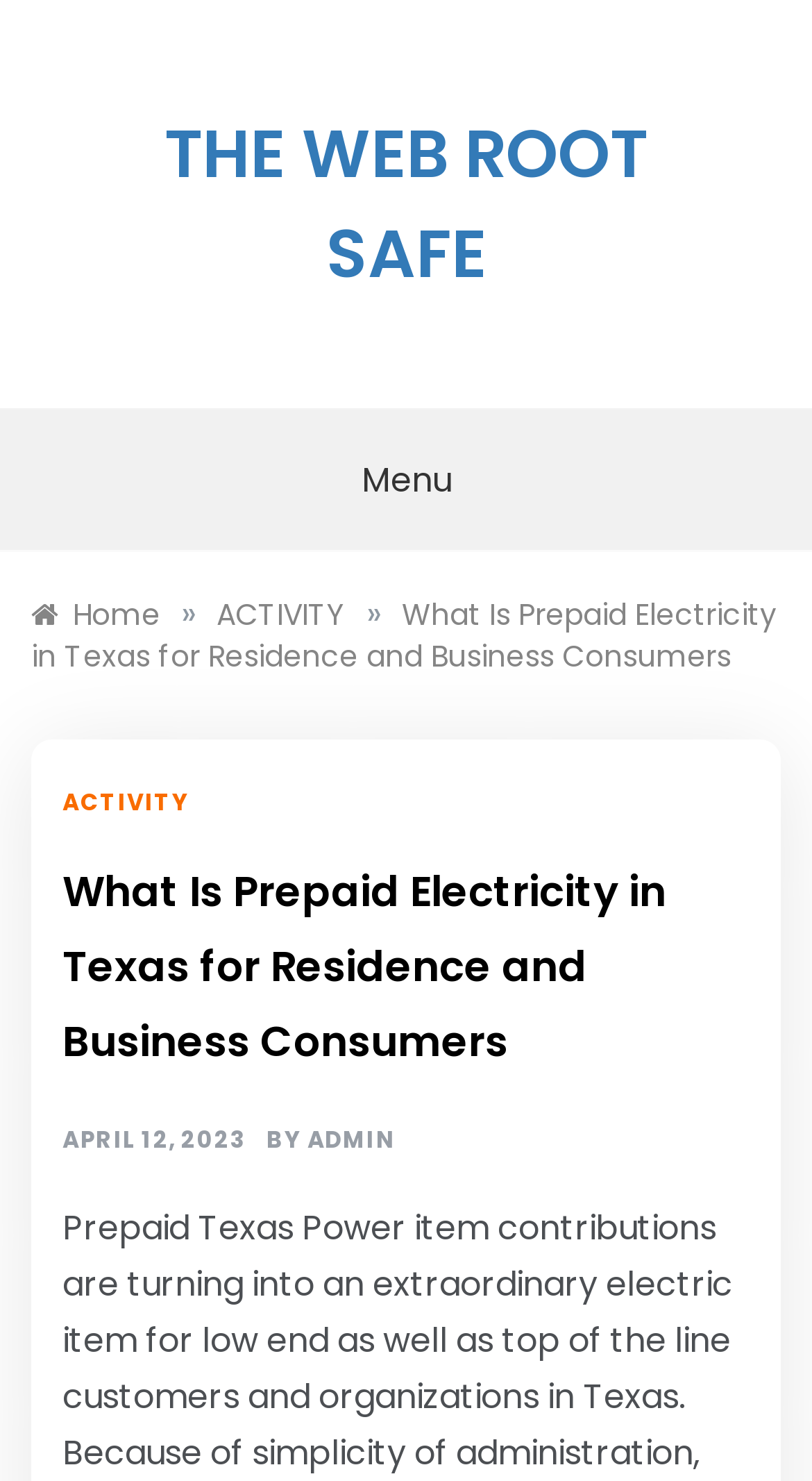Give a complete and precise description of the webpage's appearance.

The webpage appears to be an article or blog post about prepaid electricity in Texas for residential and business consumers. At the top of the page, there is a heading that reads "THE WEB ROOT SAFE" with a link to the same title. Below this, there is a button labeled "Menu" positioned roughly in the middle of the page.

On the left side of the page, there is a navigation section with breadcrumbs, which includes links to "Home", "ACTIVITY", and the current page title "What Is Prepaid Electricity in Texas for Residence and Business Consumers". The current page title is also displayed as a heading below the navigation section.

The main content of the page is divided into sections, with the first section having a heading that matches the page title. Below this heading, there is a link to "ACTIVITY" and a timestamp "APRIL 12, 2023" with the author's name "ADMIN" displayed next to it. The content of the article or blog post is not explicitly stated, but it appears to be related to prepaid electricity in Texas.

There are no images on the page, but there are several links and buttons that provide navigation and additional information. The overall structure of the page is organized, with clear headings and concise text.